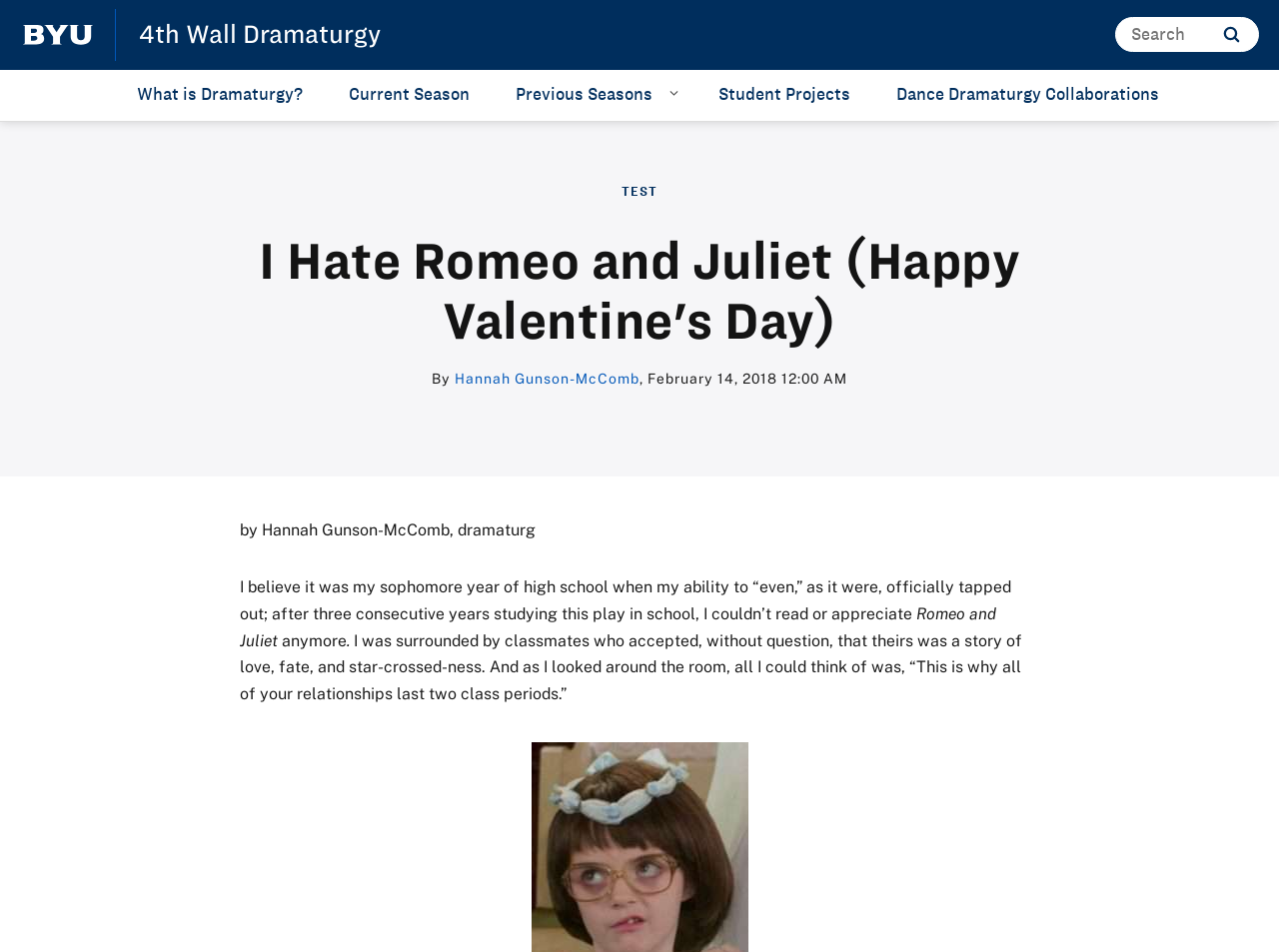Please extract the primary headline from the webpage.

I Hate Romeo and Juliet (Happy Valentine's Day)